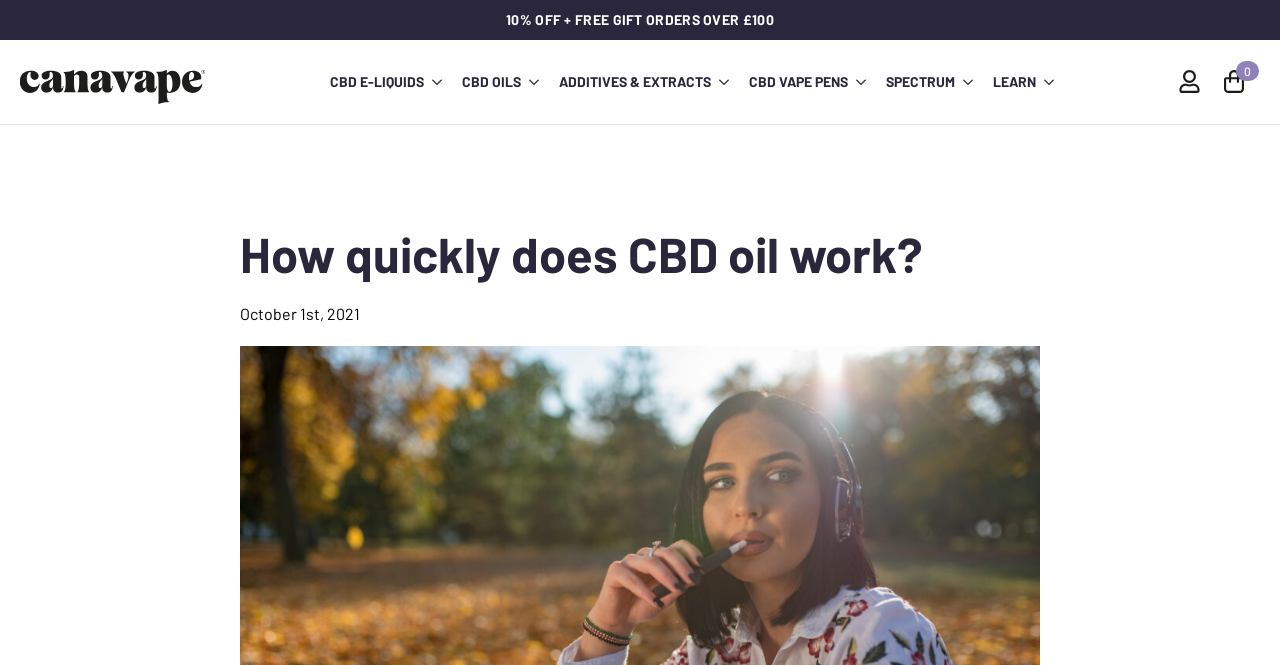Generate a comprehensive description of the contents of the webpage.

This webpage is about CBD oil, specifically discussing how long it takes to work, methods of ingestion, and what to look out for in a CBD product. 

At the top of the page, there is a promotional banner offering 10% off and a free gift for orders over £100. Next to it, there is a logo of Canavape, which is a clickable link. 

Below the banner, there is a navigation menu with several buttons, including CBD E-Liquids, CBD Oils, Additives & Extracts, CBD Vape Pens, Spectrum, and Learn. Each button has a corresponding submenu button next to it. 

On the top right corner, there are two links: "My Account" with an accompanying image, and a link showing the number "0". 

The main content of the page starts with a heading "How quickly does CBD oil work?" followed by a date "October 1st, 2021".